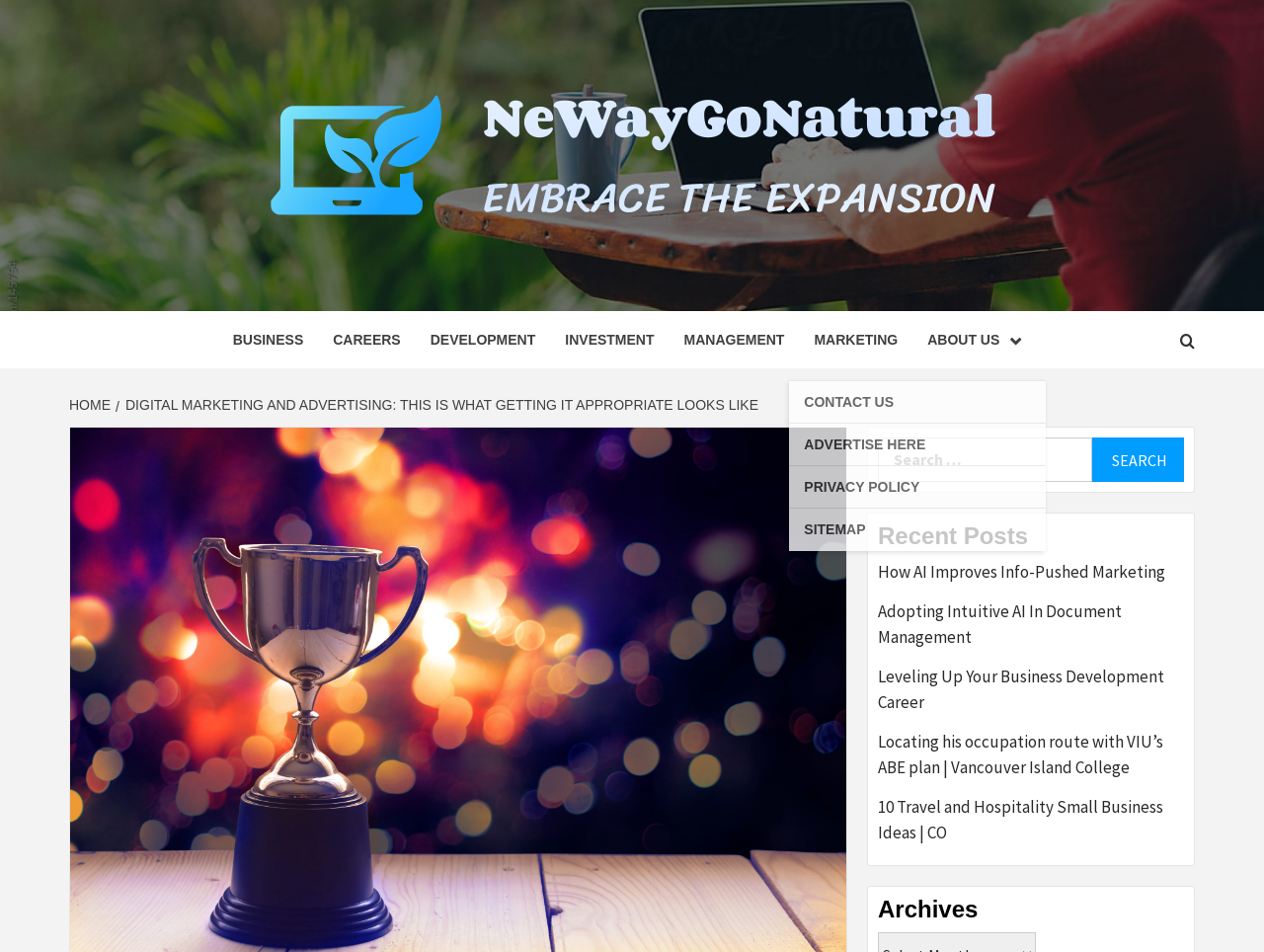Provide the bounding box coordinates for the UI element that is described as: "parent_node: Search for: value="Search"".

[0.864, 0.46, 0.937, 0.506]